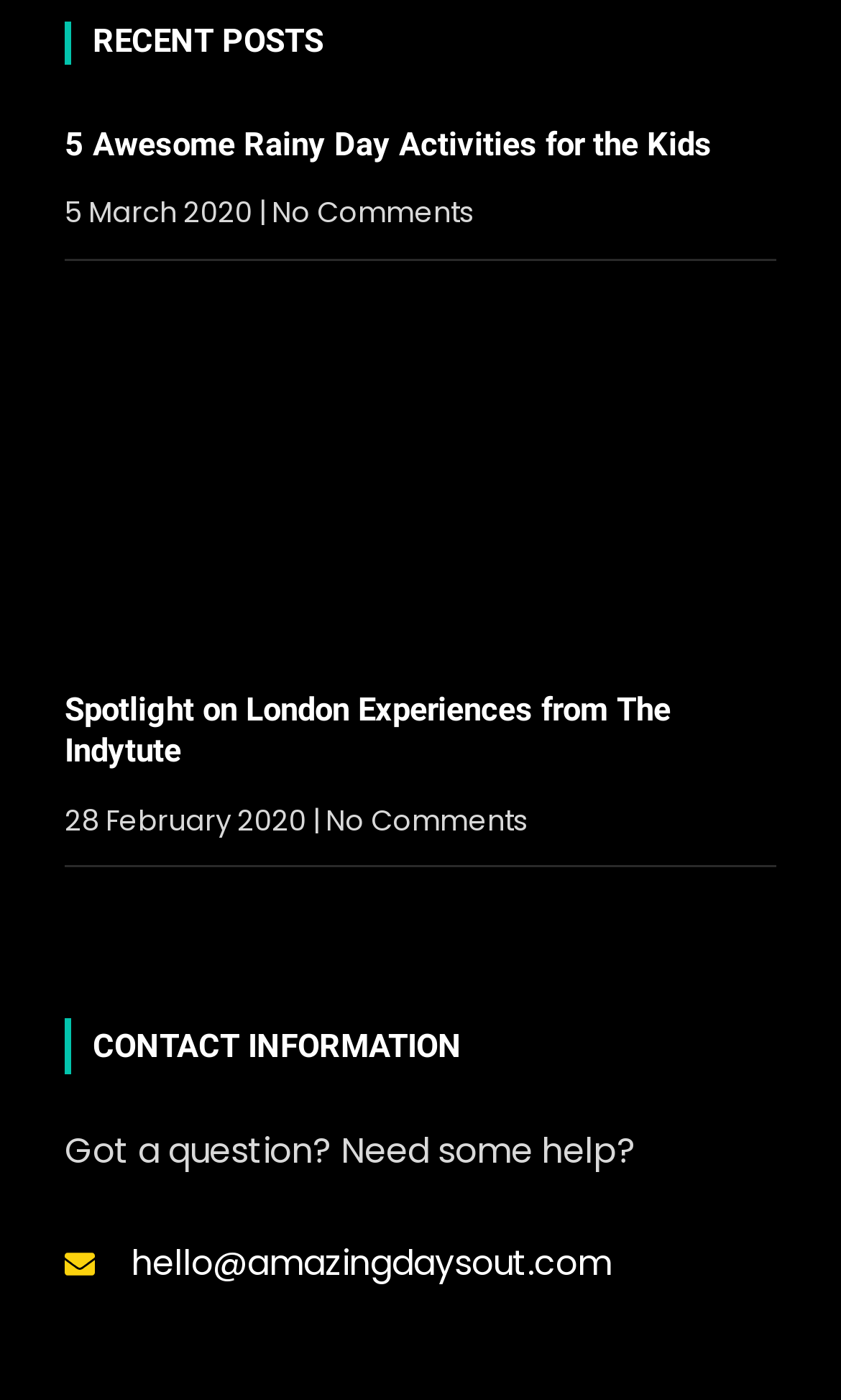What is the email address for contact?
Analyze the image and deliver a detailed answer to the question.

I found a 'link' element with the text 'hello@amazingdaysout.com', which is likely the email address for contact. This element is located near the 'StaticText' element 'Got a question? Need some help?', which suggests that it is the contact email address.